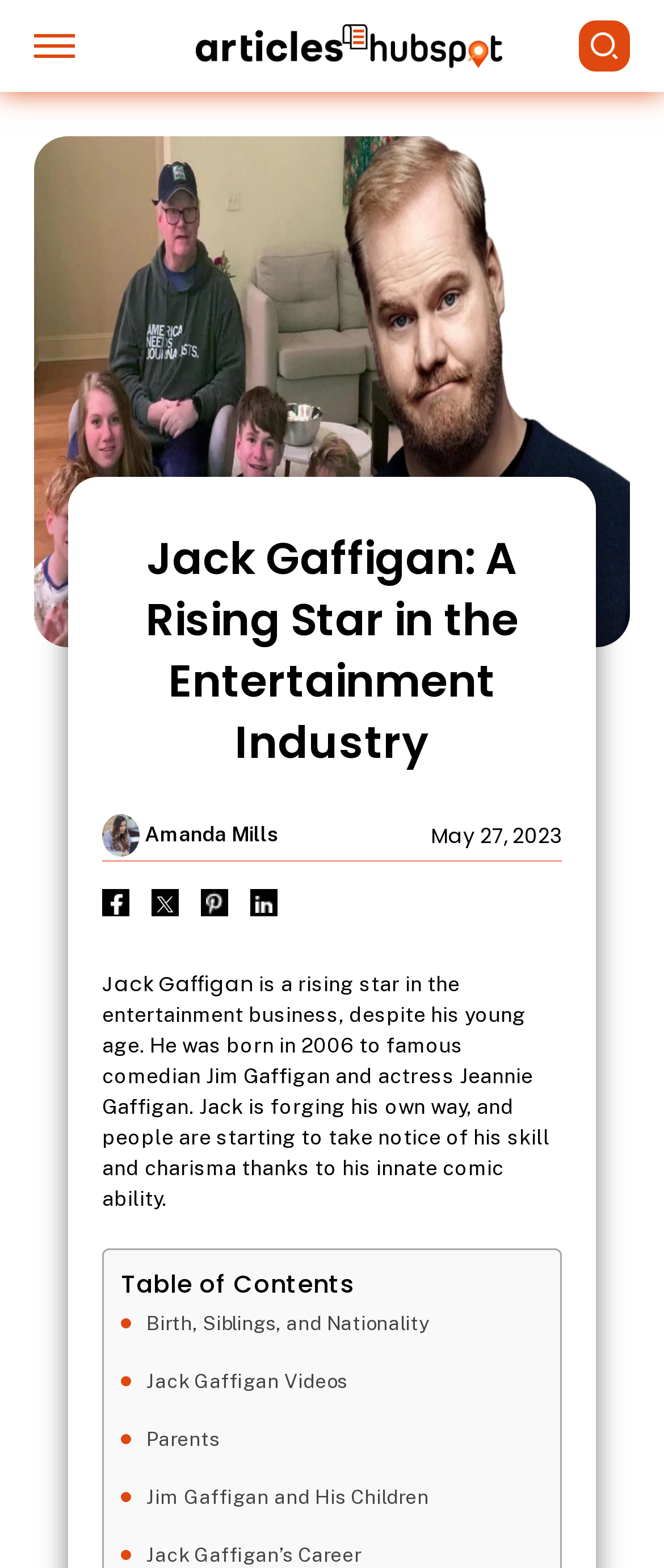Extract the main heading from the webpage content.

Jack Gaffigan: A Rising Star in the Entertainment Industry